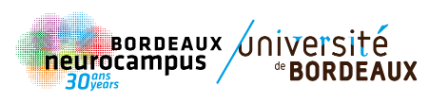Respond to the following query with just one word or a short phrase: 
What is the name of the university affiliated with Bordeaux Neurocampus?

Université de Bordeaux